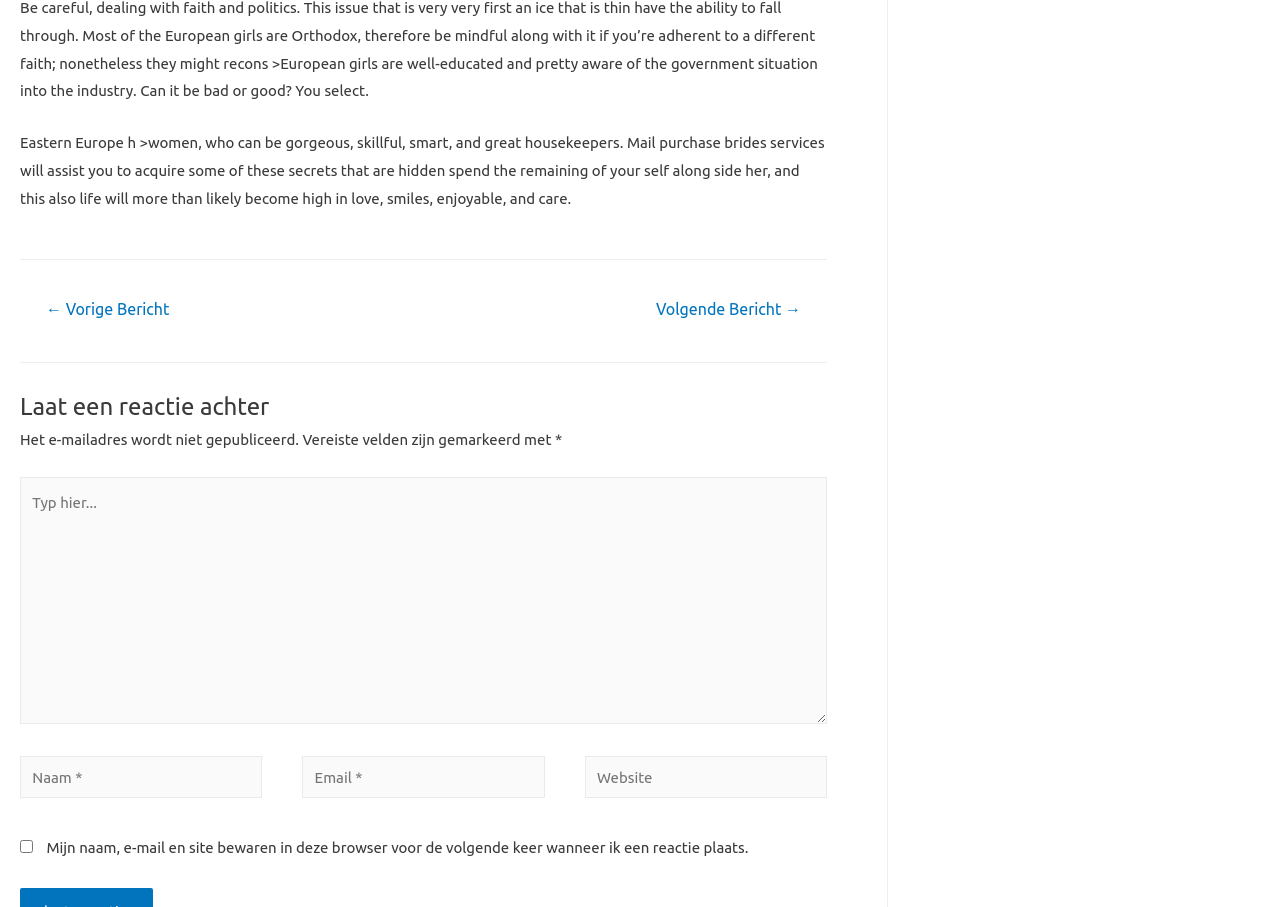What is required to leave a comment?
With the help of the image, please provide a detailed response to the question.

To leave a comment, the user is required to provide their name and email, as indicated by the required textbox elements with the IDs 406 and 408, respectively.